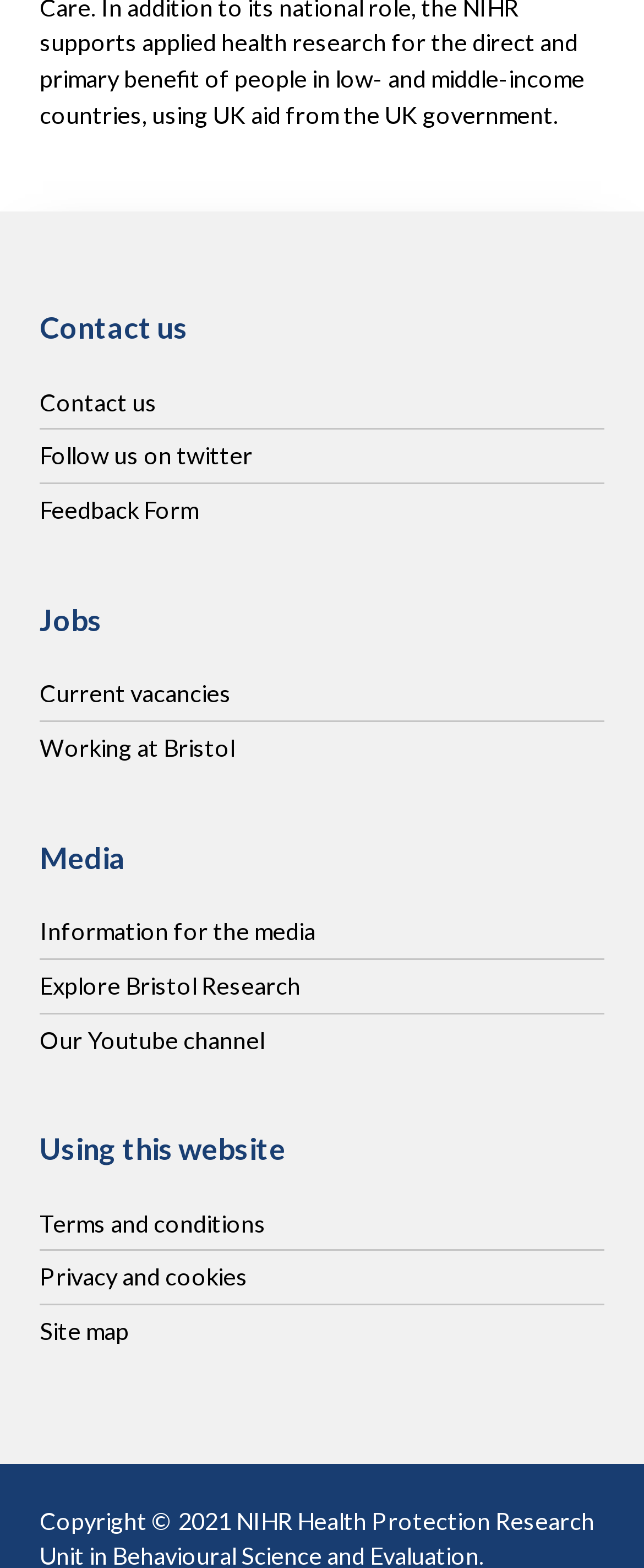Please specify the bounding box coordinates of the clickable region to carry out the following instruction: "View current vacancies". The coordinates should be four float numbers between 0 and 1, in the format [left, top, right, bottom].

[0.062, 0.433, 0.359, 0.451]